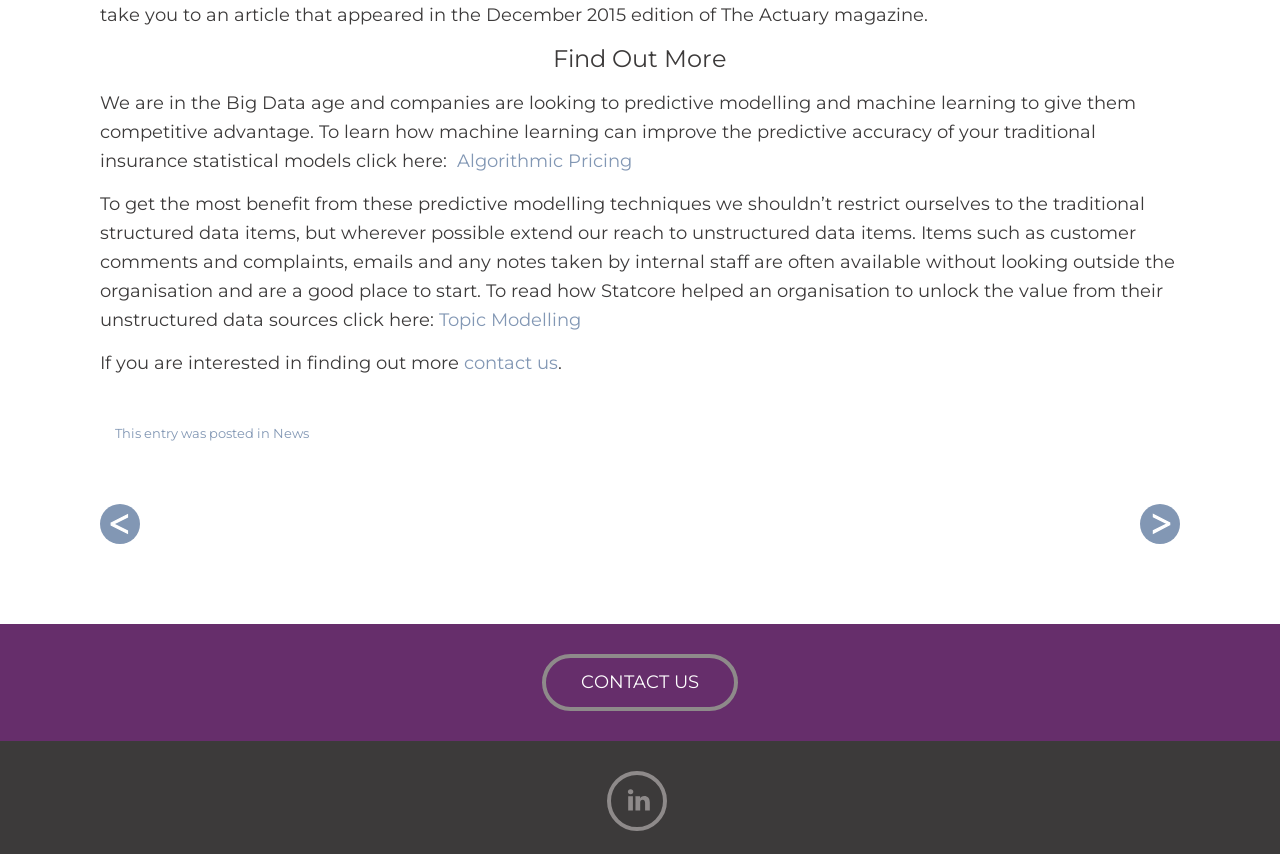Find the bounding box coordinates for the UI element that matches this description: "News".

[0.213, 0.498, 0.241, 0.517]